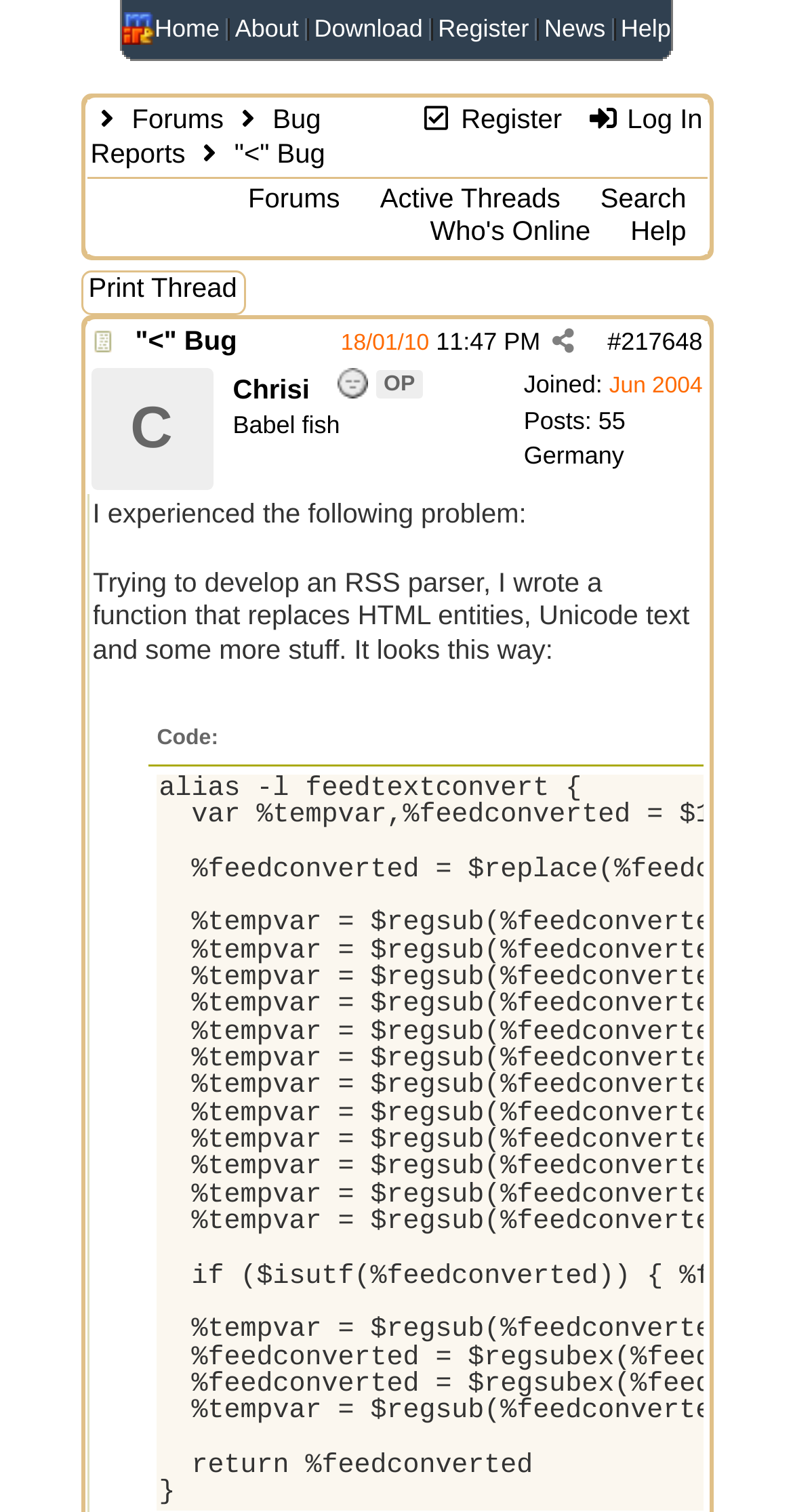Who is the author of the current post?
Please answer the question with as much detail and depth as you can.

The author of the current post can be found in the post information section, where it says 'Joined: Jun 2004 Posts: 55 Germany C Chrisi Offline OP Babel fish'.